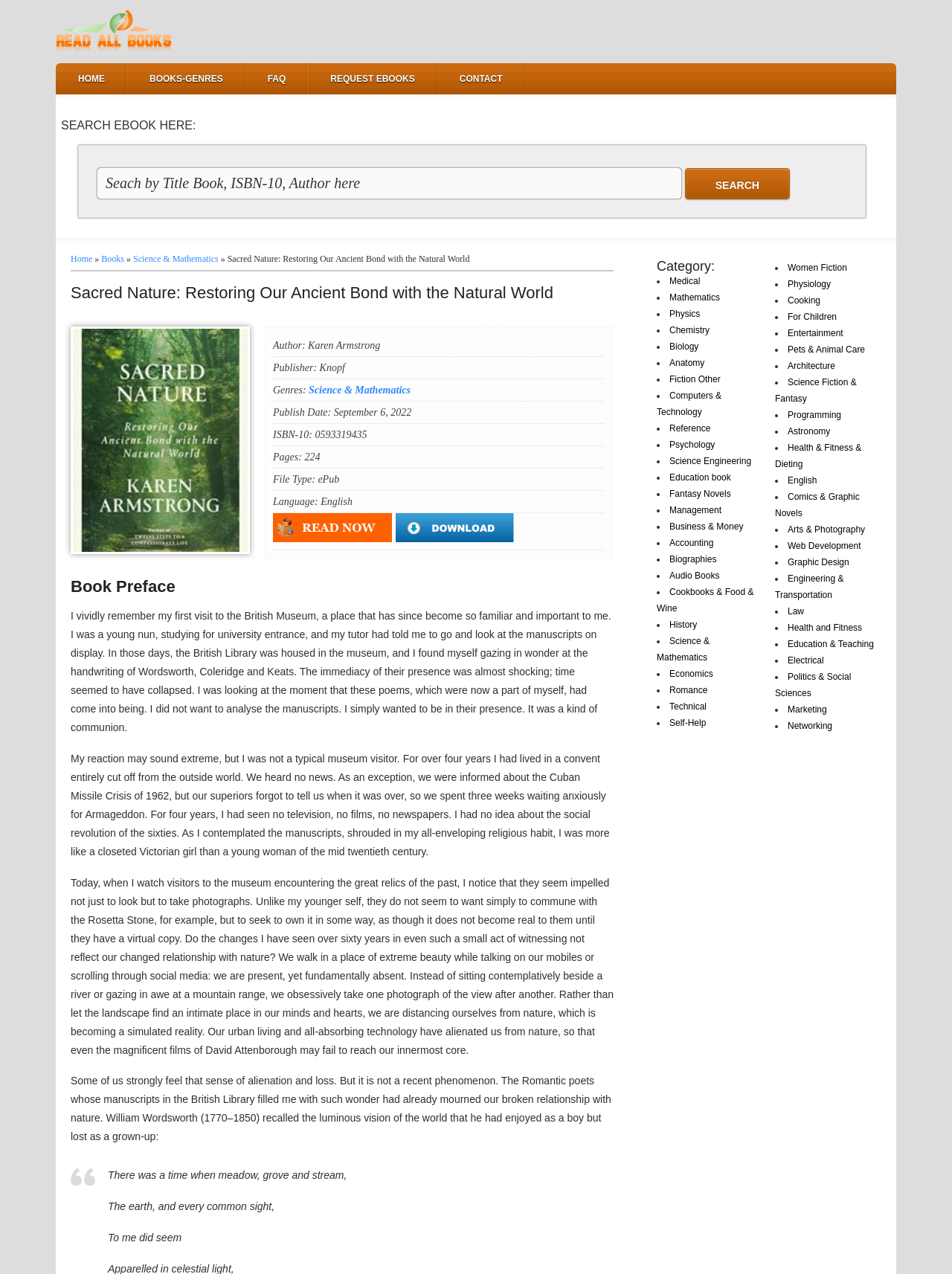Please answer the following question using a single word or phrase: 
What is the genre of the book?

Science & Mathematics